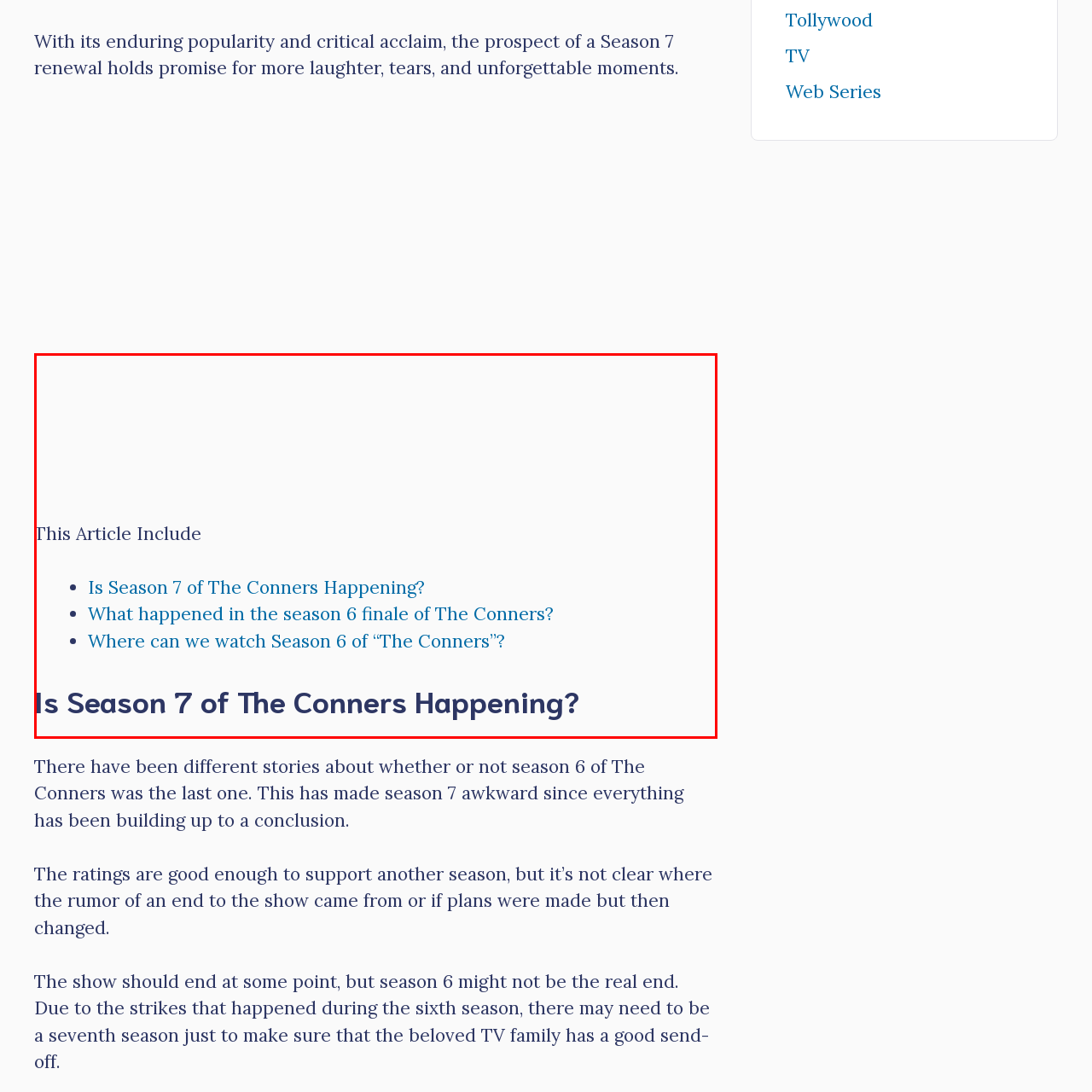Observe the image area highlighted by the pink border and answer the ensuing question in detail, using the visual cues: 
What is the purpose of the article's design?

The caption states that the overall design is clean and structured, making it easy for readers to navigate through the topics of interest, implying that the purpose of the design is to facilitate easy navigation.